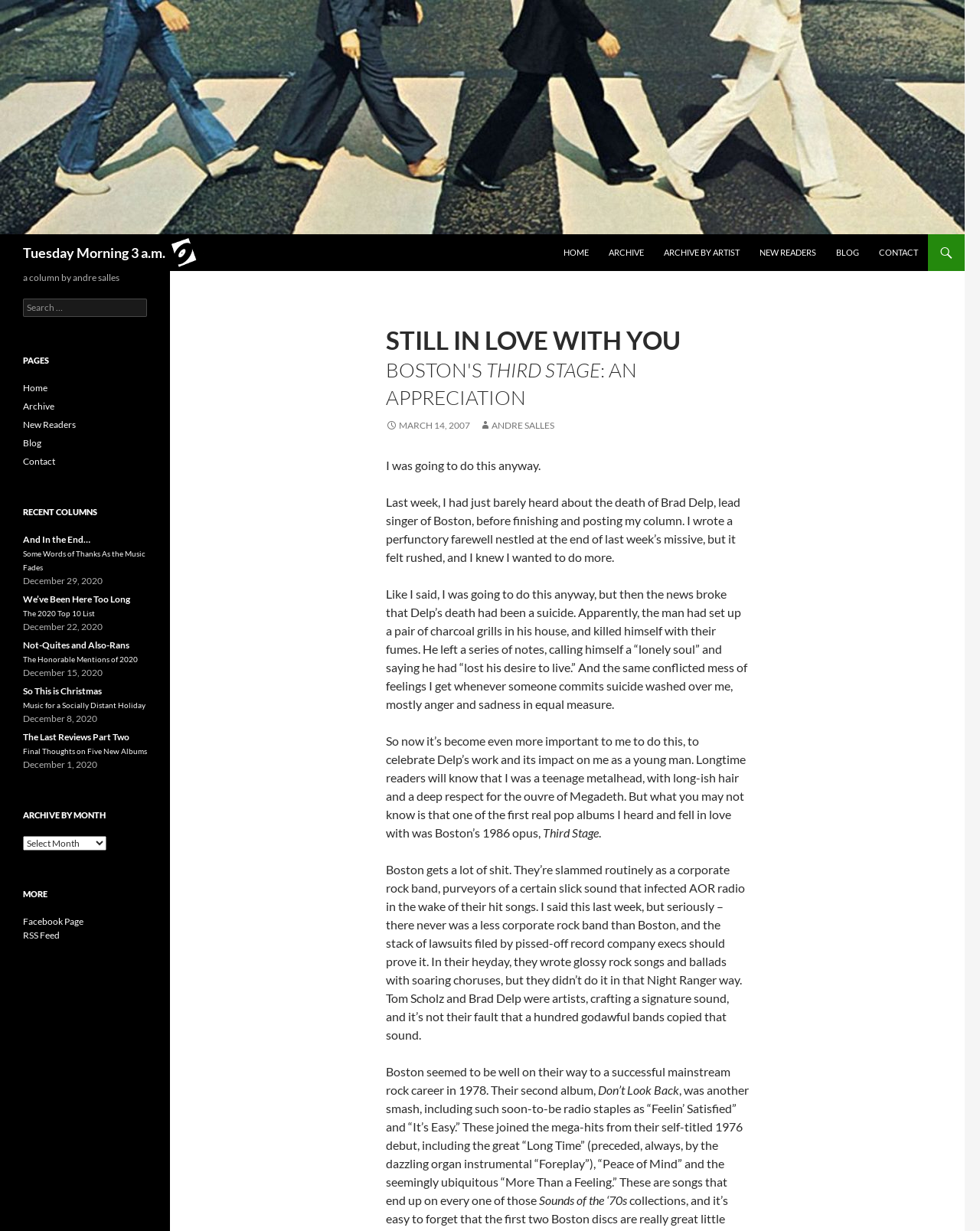Pinpoint the bounding box coordinates of the clickable element needed to complete the instruction: "Contact the author". The coordinates should be provided as four float numbers between 0 and 1: [left, top, right, bottom].

[0.888, 0.19, 0.946, 0.22]